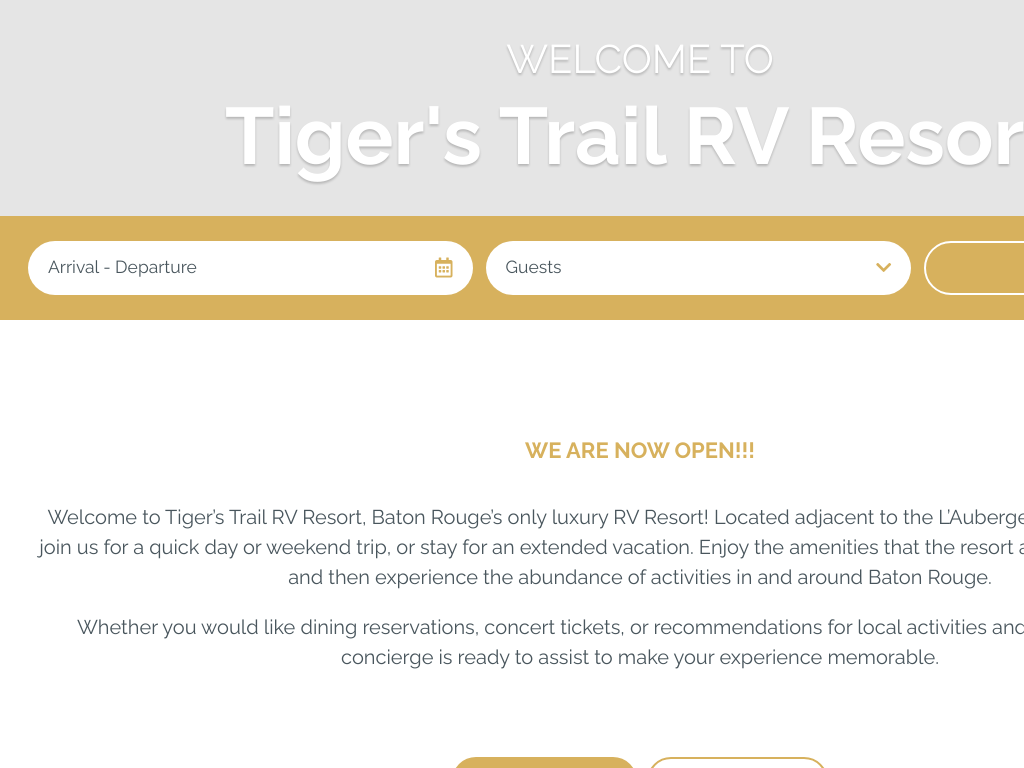Please answer the following question using a single word or phrase: 
Is the webpage inviting and hospitable?

Yes